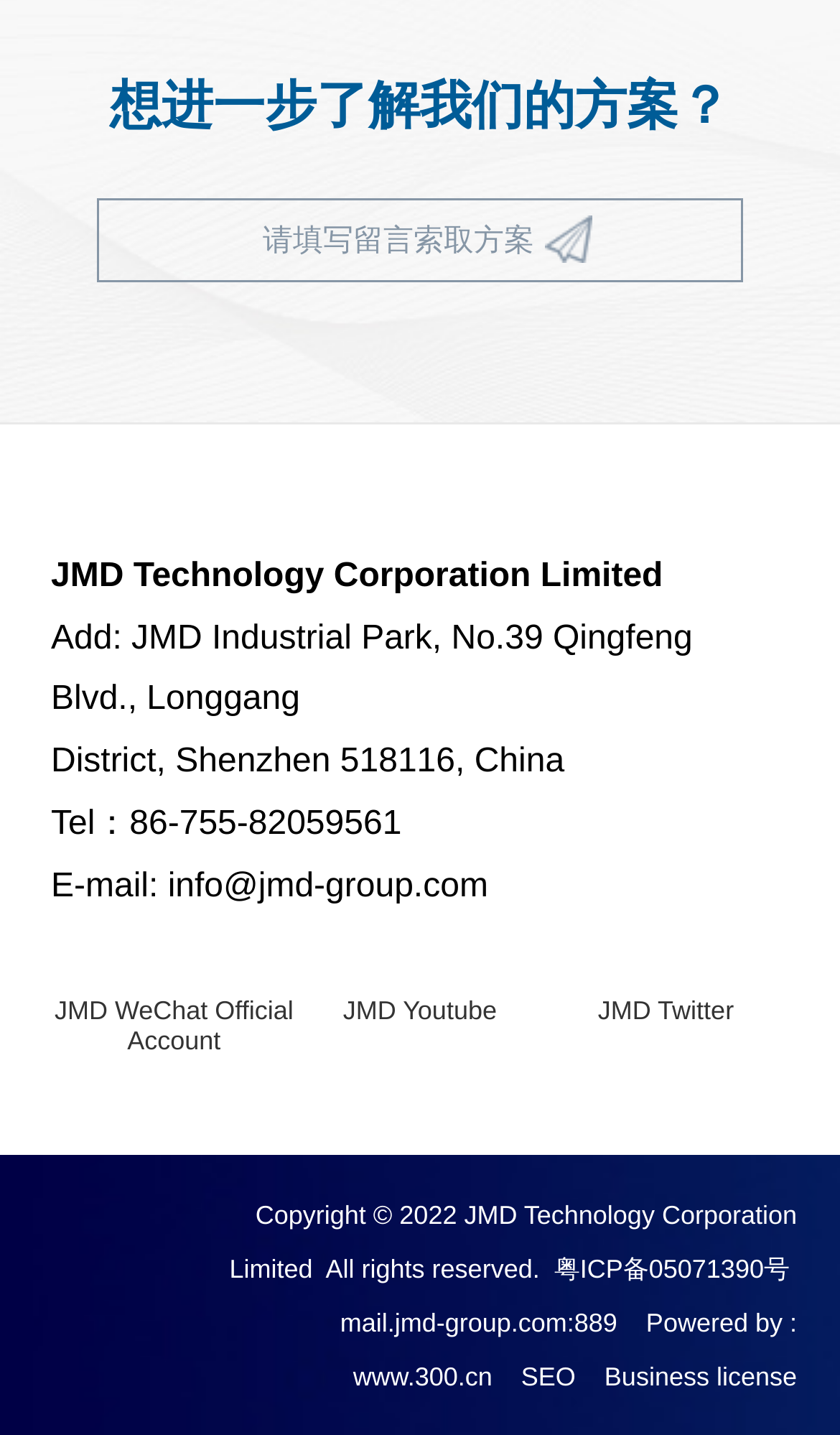Please determine the bounding box coordinates of the element's region to click in order to carry out the following instruction: "Contact us". The coordinates should be four float numbers between 0 and 1, i.e., [left, top, right, bottom].

[0.061, 0.342, 0.326, 0.375]